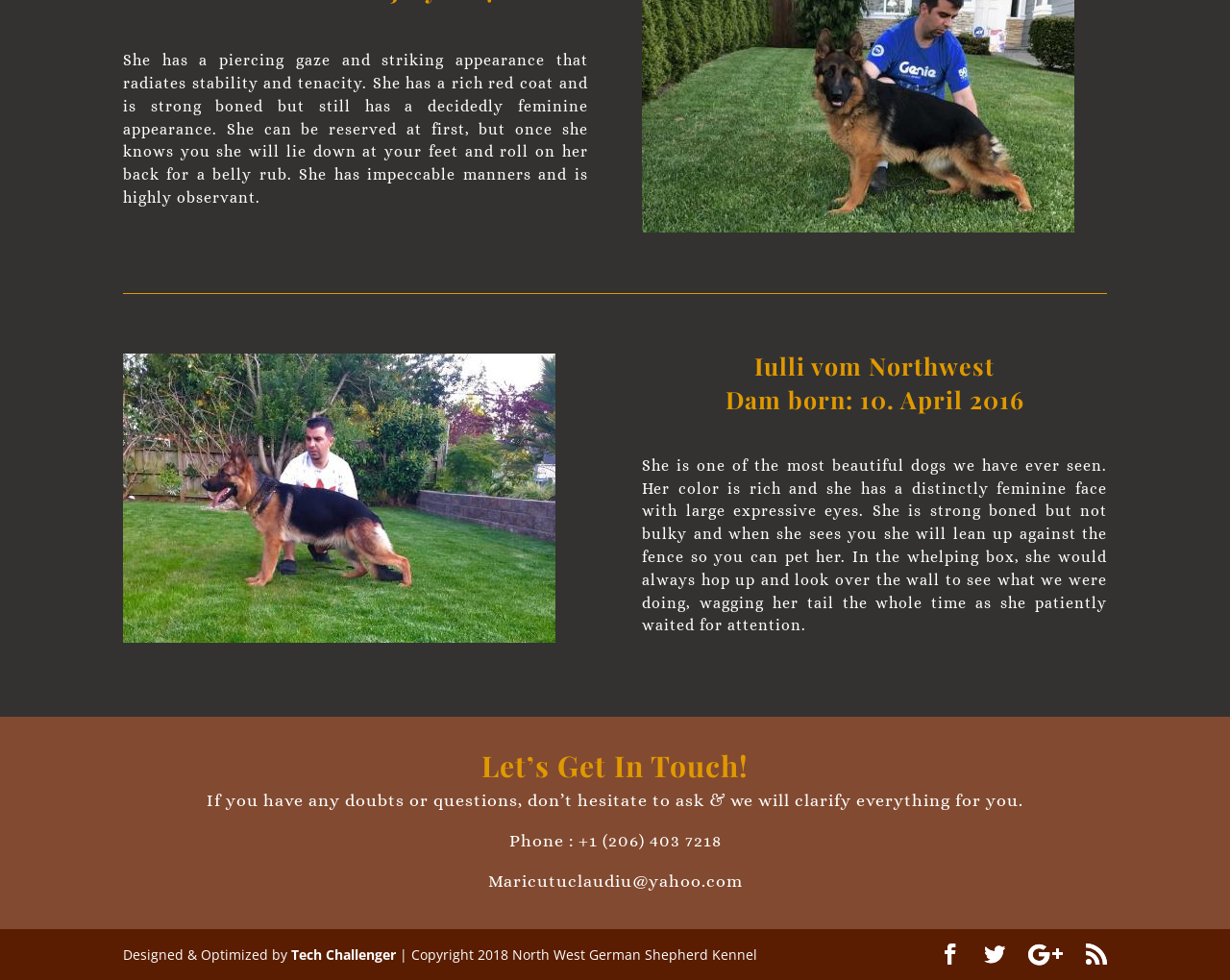What is the email address to contact?
Relying on the image, give a concise answer in one word or a brief phrase.

Maricutuclaudiu@yahoo.com